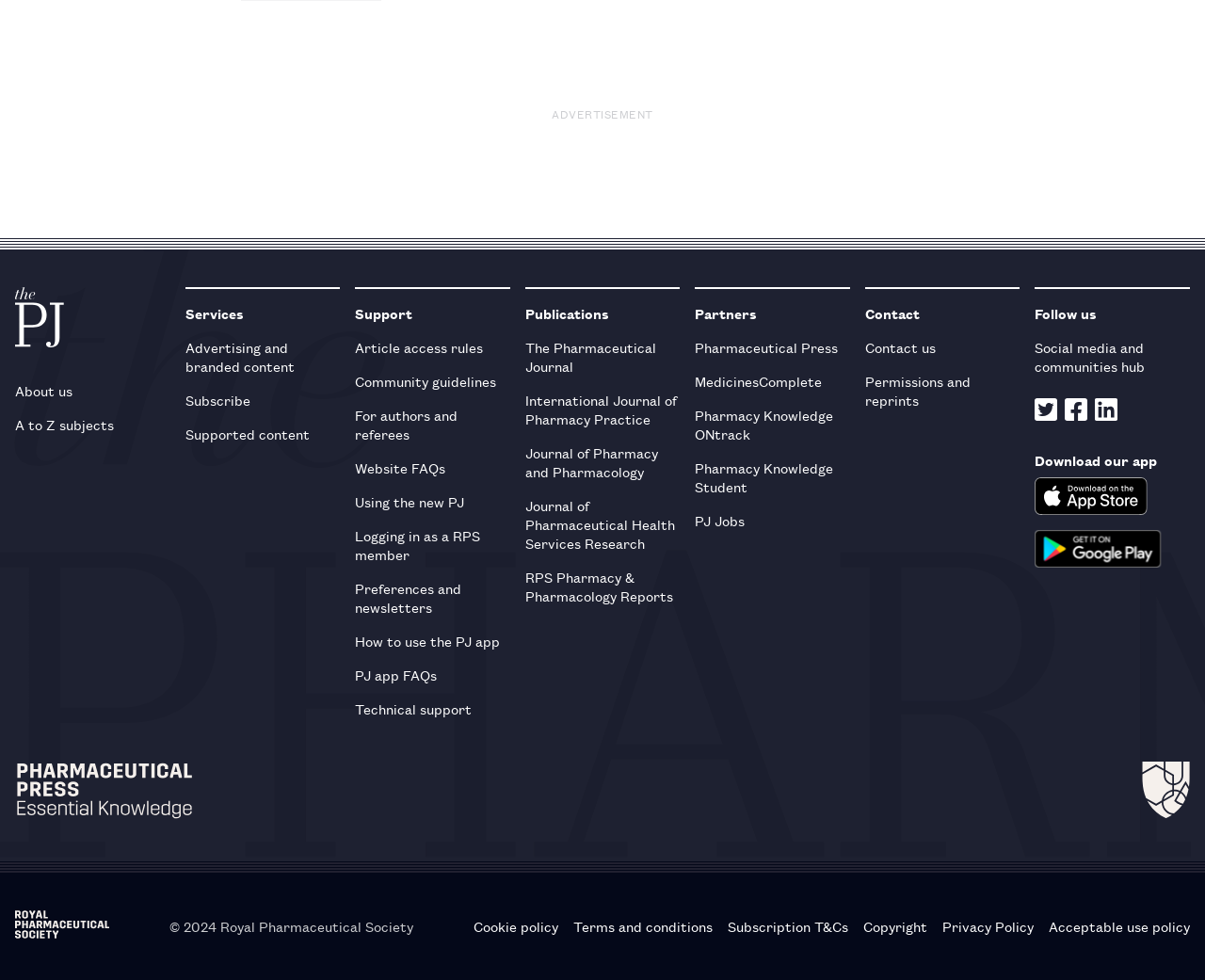Based on the visual content of the image, answer the question thoroughly: What are the categories of publications?

The categories of publications are listed under the 'Publications' heading, which includes links to 'The Pharmaceutical Journal', 'International Journal of Pharmacy Practice', 'Journal of Pharmacy and Pharmacology', and more.